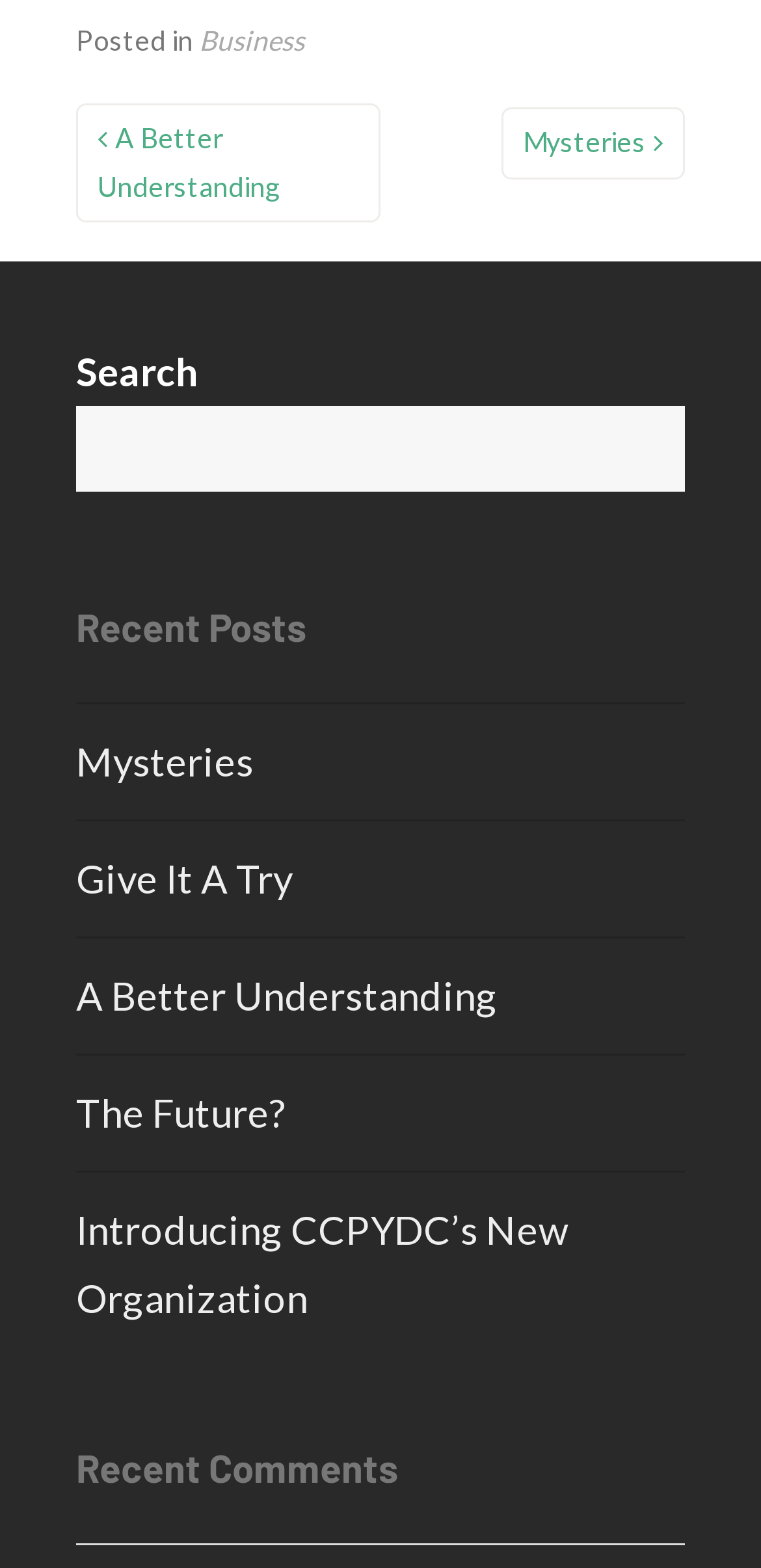Is there a search function on the webpage?
From the image, respond with a single word or phrase.

Yes